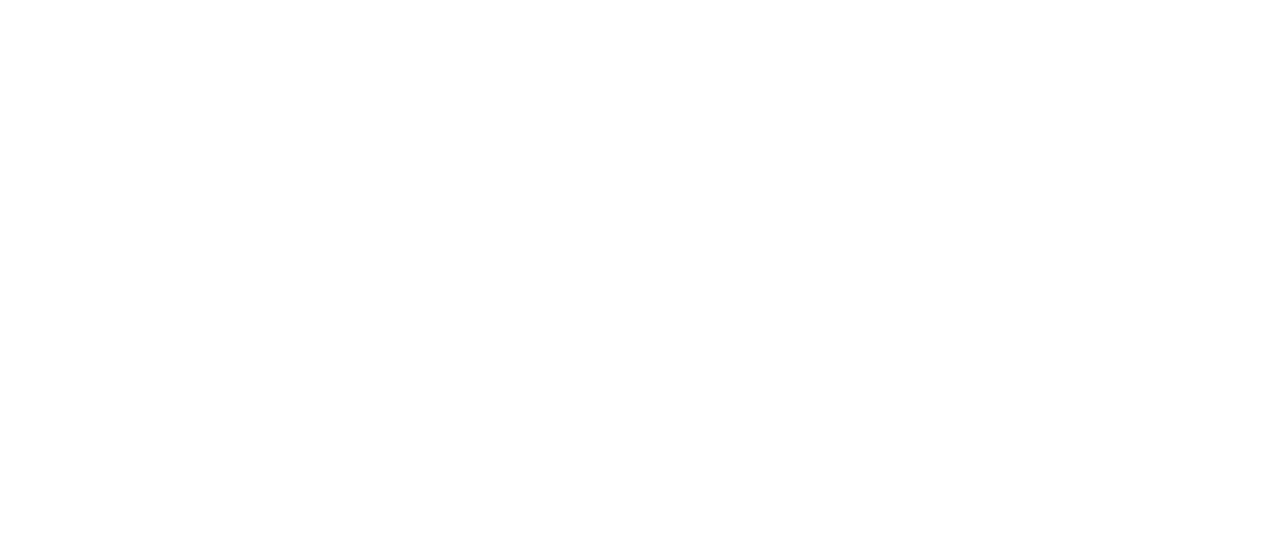For the following element description, predict the bounding box coordinates in the format (top-left x, top-left y, bottom-right x, bottom-right y). All values should be floating point numbers between 0 and 1. Description: Privacy Policy

[0.632, 0.908, 0.72, 0.978]